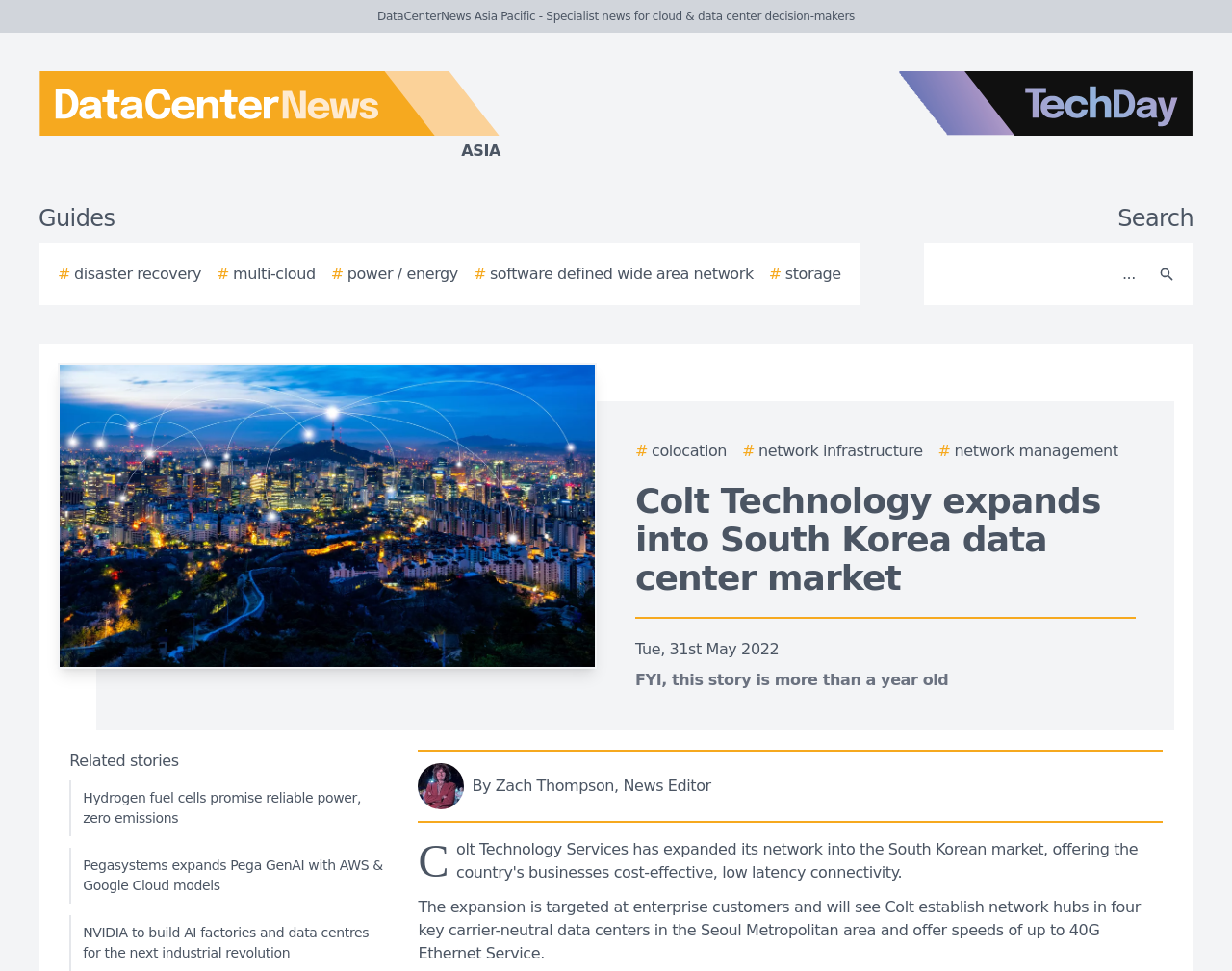What is the topic of the main story?
Answer the question with a single word or phrase derived from the image.

Colt Technology expanding into South Korea